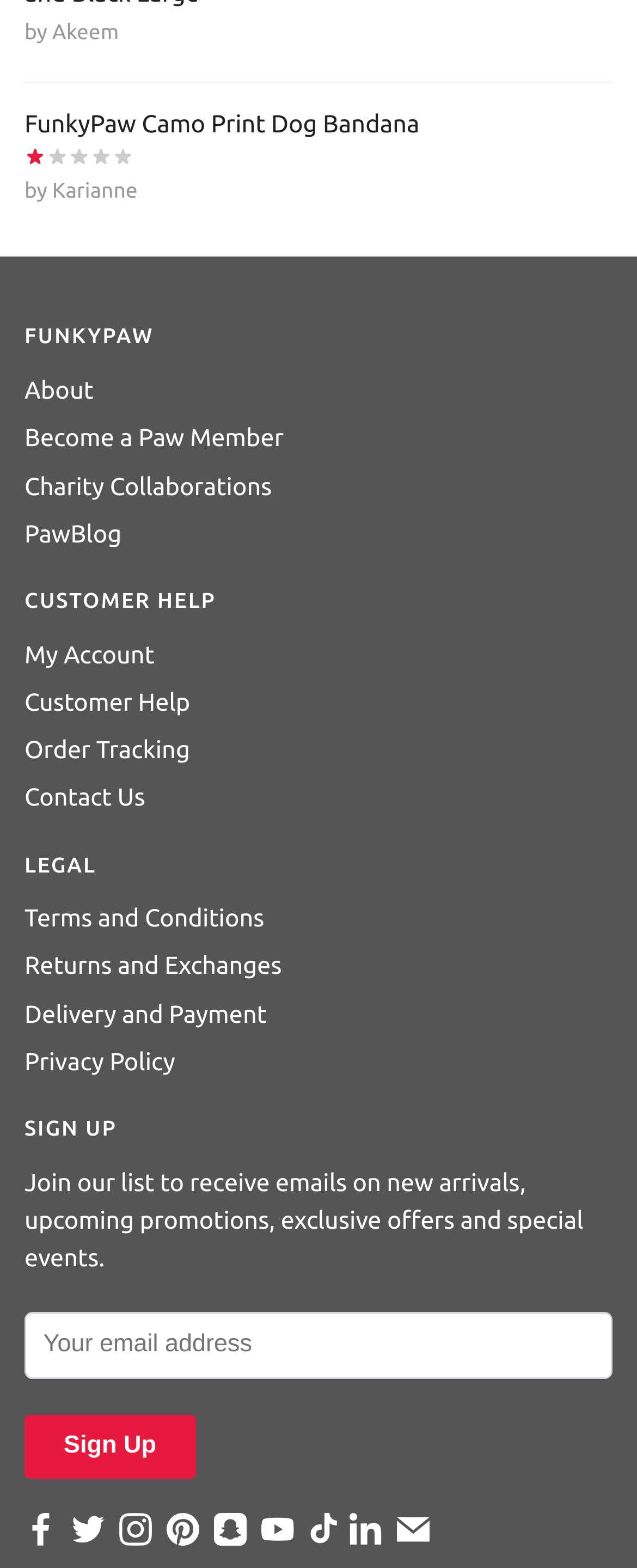What is the name of the website?
Refer to the image and provide a one-word or short phrase answer.

FUNKYPAW